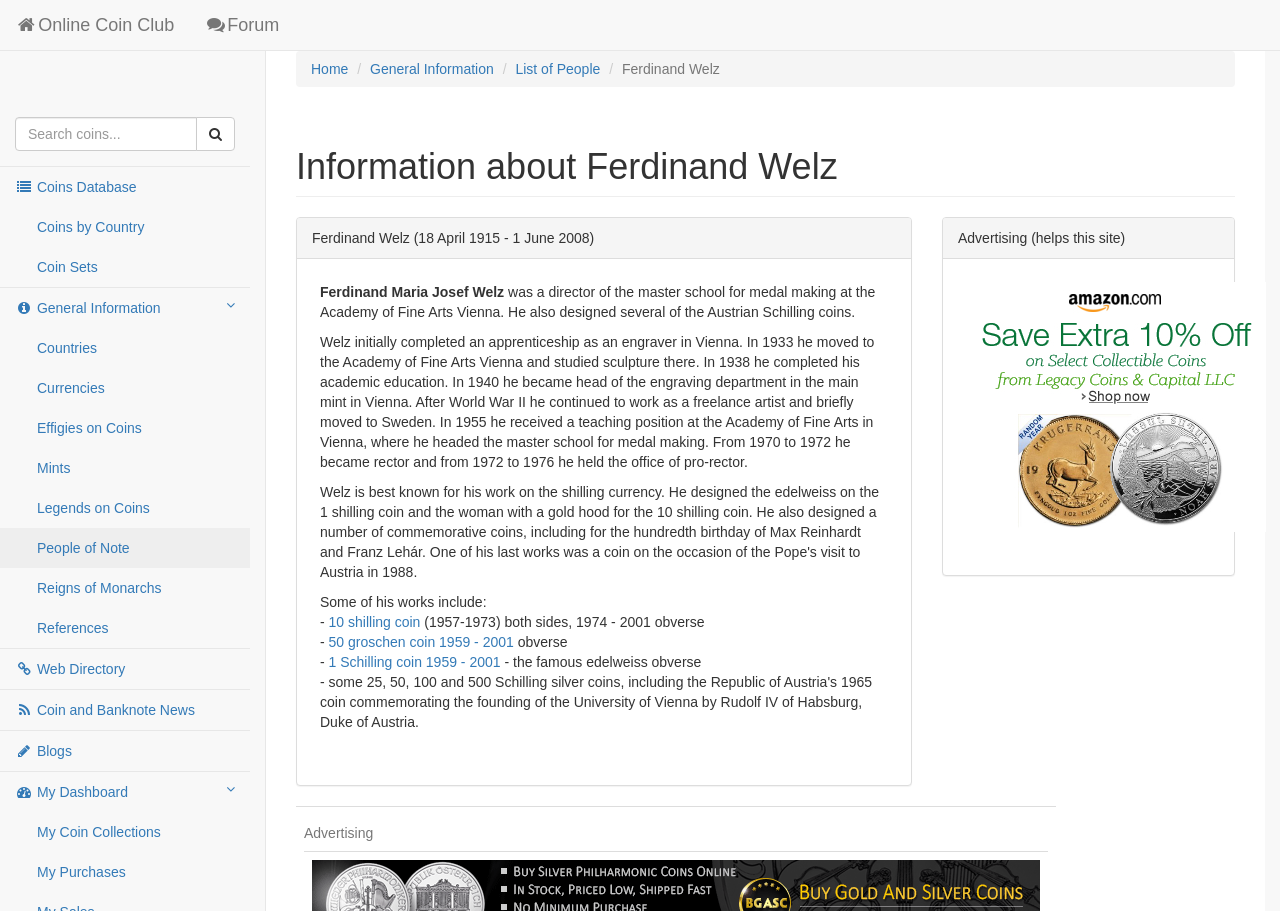Locate the bounding box coordinates of the area you need to click to fulfill this instruction: 'Search coins'. The coordinates must be in the form of four float numbers ranging from 0 to 1: [left, top, right, bottom].

[0.012, 0.128, 0.154, 0.166]